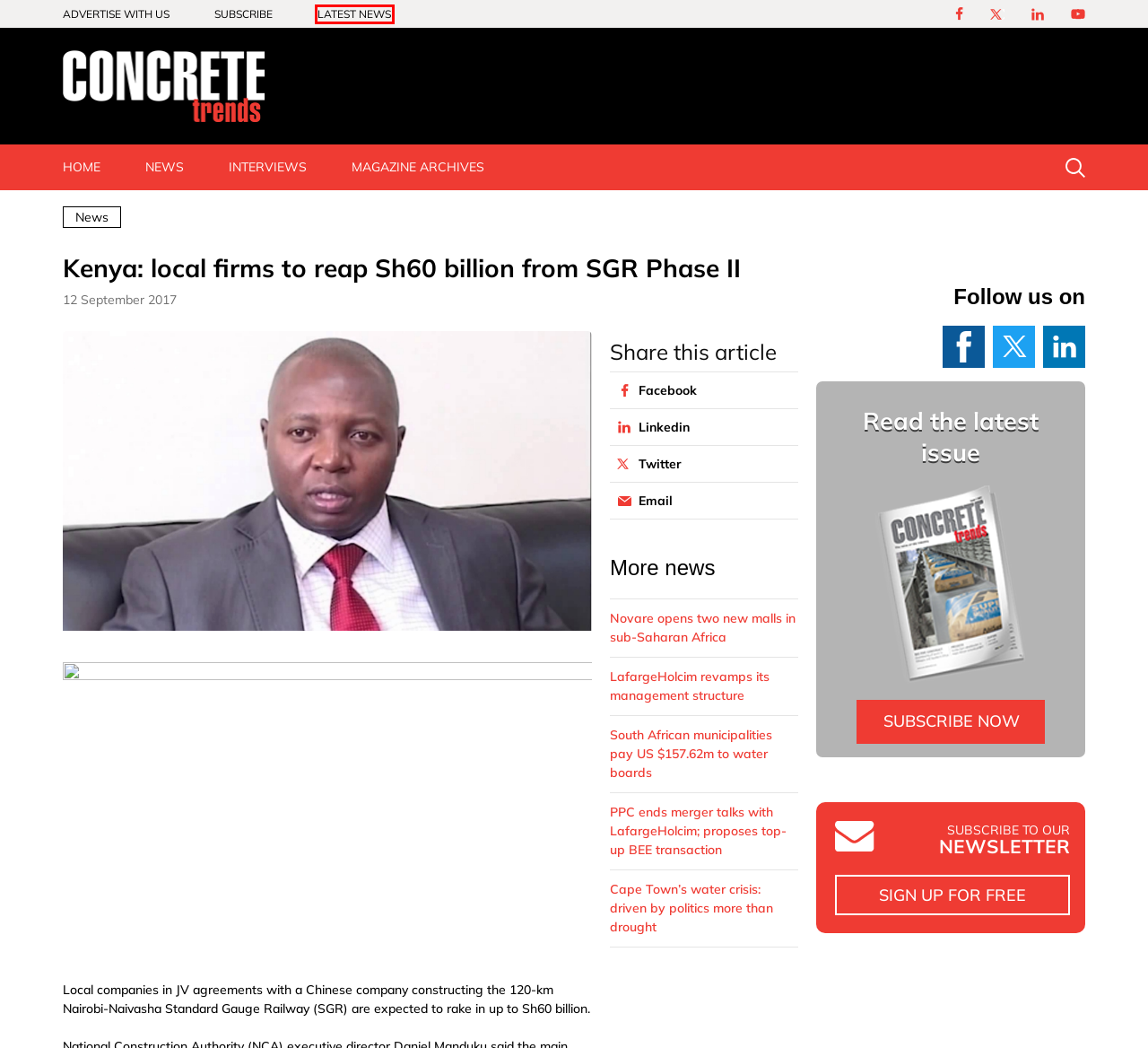You have a screenshot of a webpage with a red bounding box around an element. Select the webpage description that best matches the new webpage after clicking the element within the red bounding box. Here are the descriptions:
A. News Archives - Concrete Trends
B. Concrete Trends | Serving the global concrete and construction sector, with a focus on Africa.
C. Interviews Archives - Concrete Trends
D. Novare opens two new malls in sub-Saharan Africa - Concrete Trends
E. LafargeHolcim revamps its management structure - Concrete Trends
F. PPC ends merger talks with LafargeHolcim; proposes top-up BEE transaction - Concrete Trends
G. CONCRETE TRENDS
H. Issues Archive - Concrete Trends

B